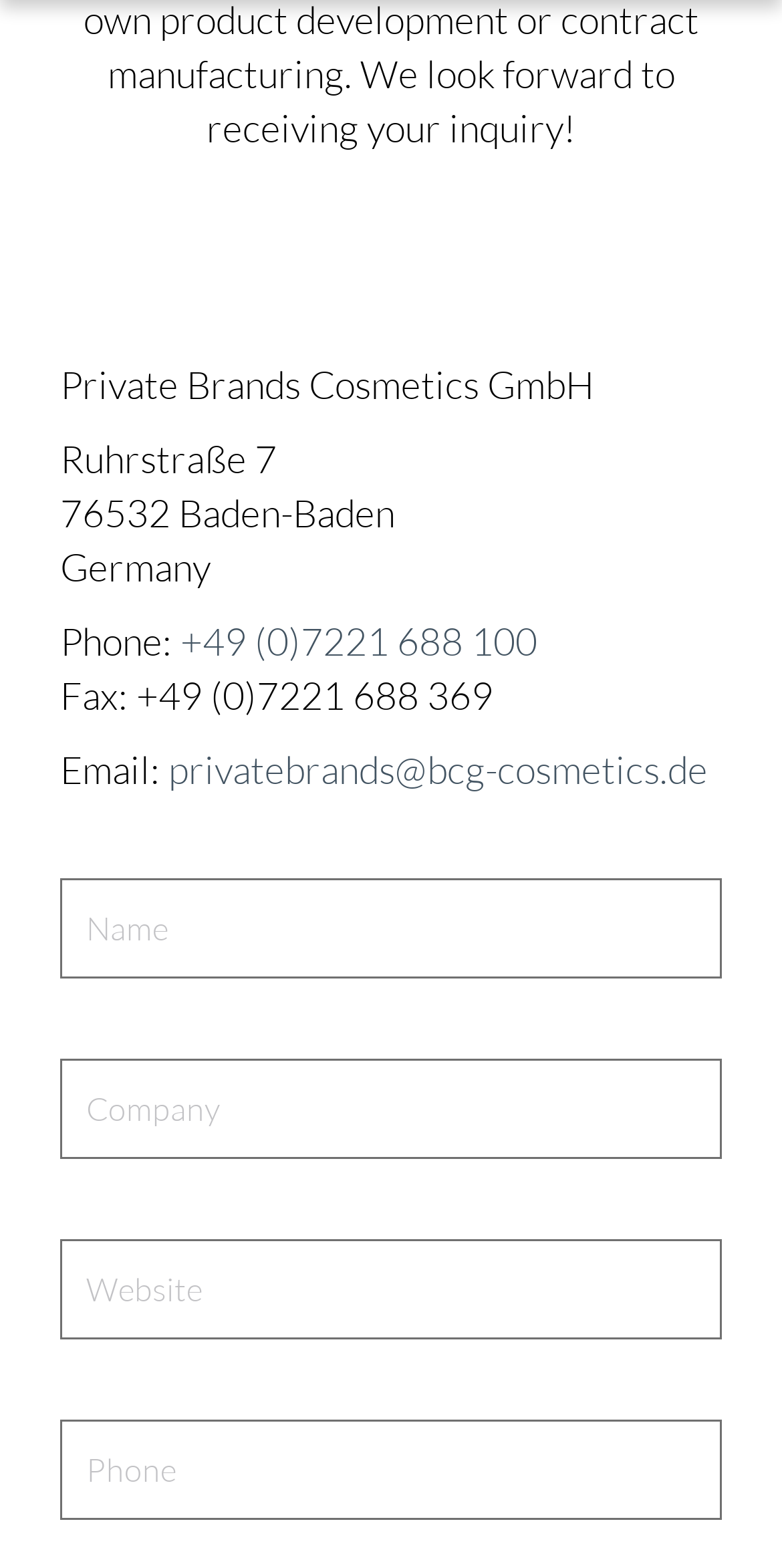Using the provided element description: "aria-describedby="nf-error-1" name="nf-field-1" placeholder="Name"", determine the bounding box coordinates of the corresponding UI element in the screenshot.

[0.077, 0.56, 0.923, 0.624]